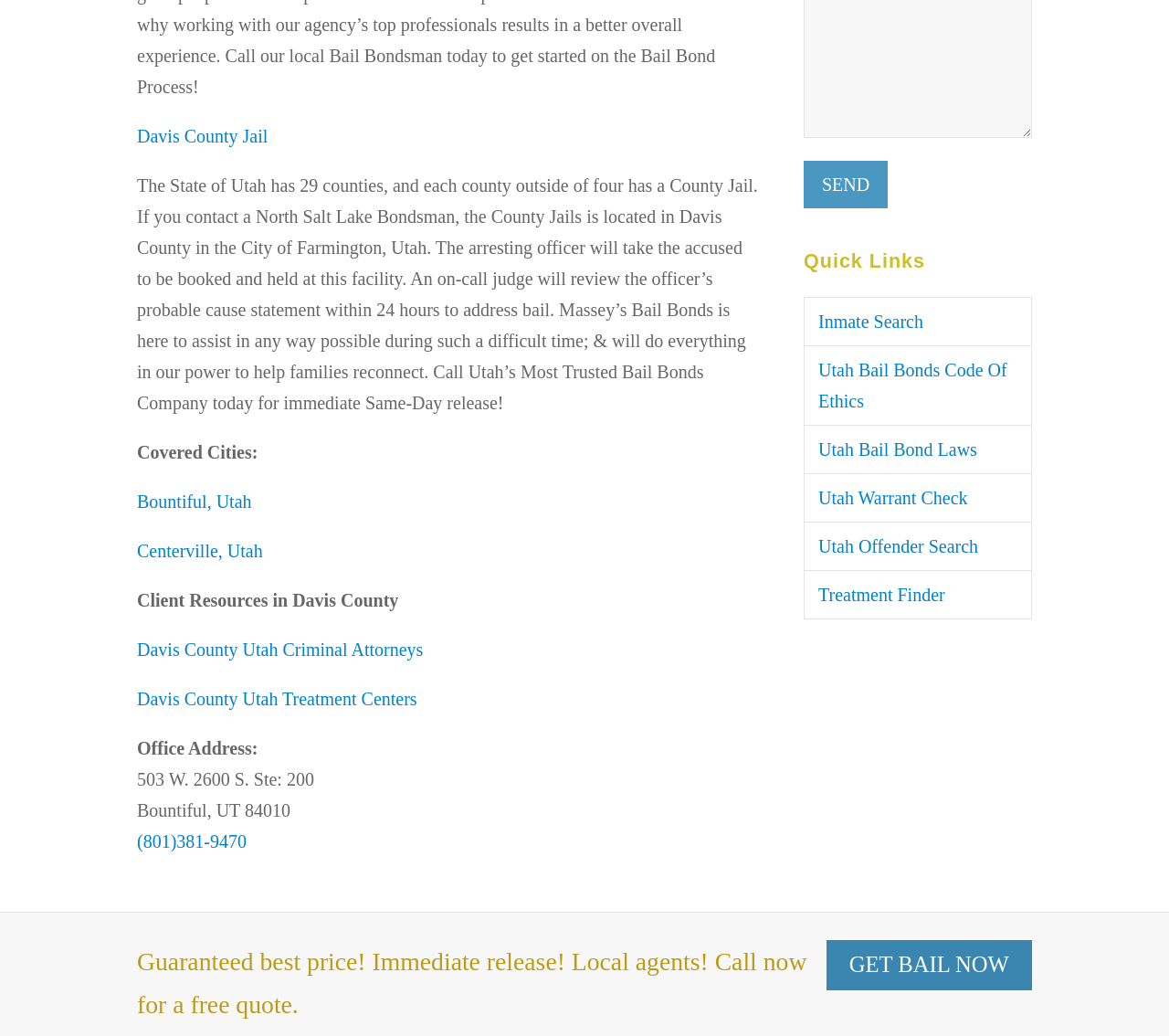What is the purpose of Massey’s Bail Bonds?
Refer to the screenshot and answer in one word or phrase.

To assist in bail